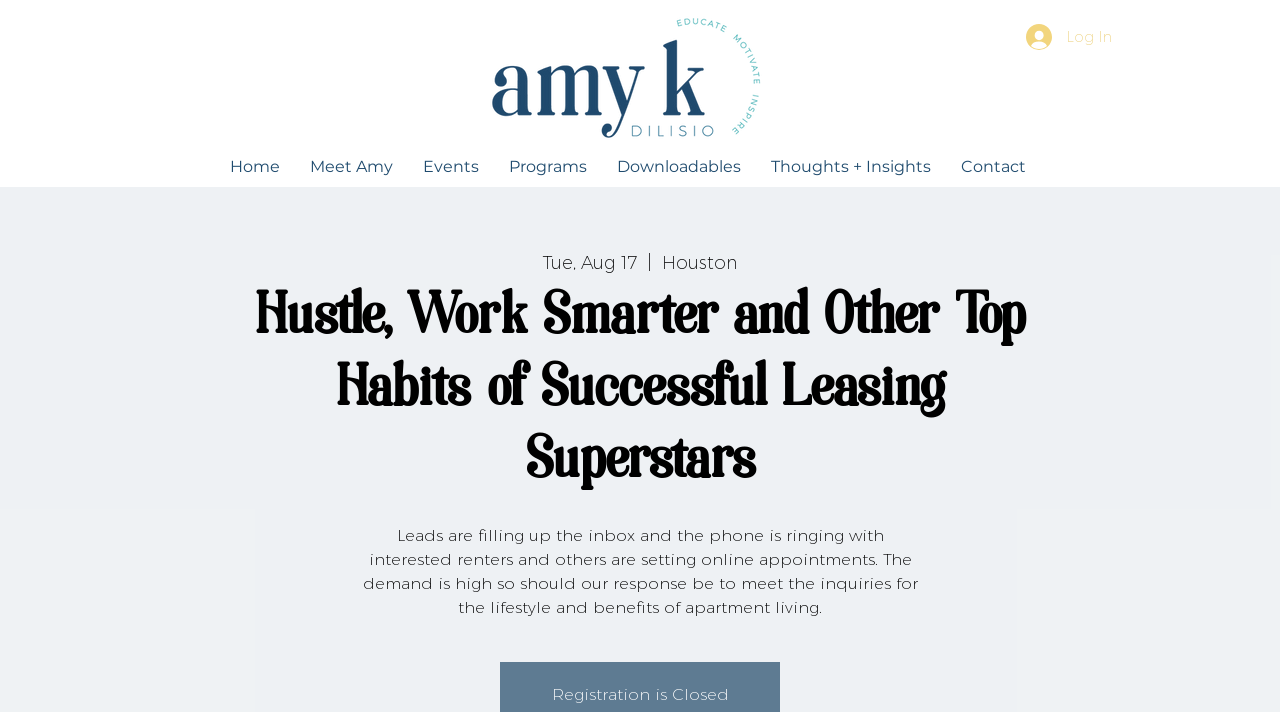Please identify the primary heading on the webpage and return its text.

Hustle, Work Smarter and Other Top Habits of Successful Leasing Superstars